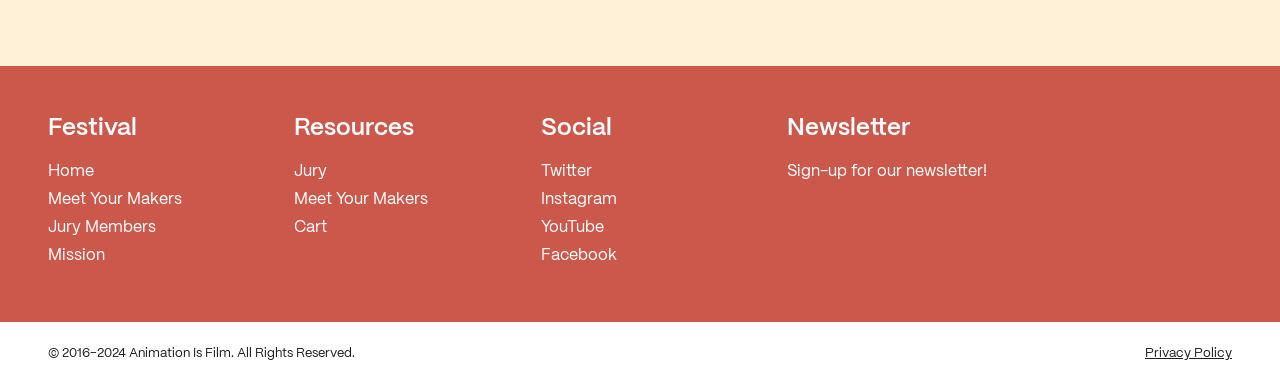Could you specify the bounding box coordinates for the clickable section to complete the following instruction: "check jury members"?

[0.038, 0.565, 0.122, 0.615]